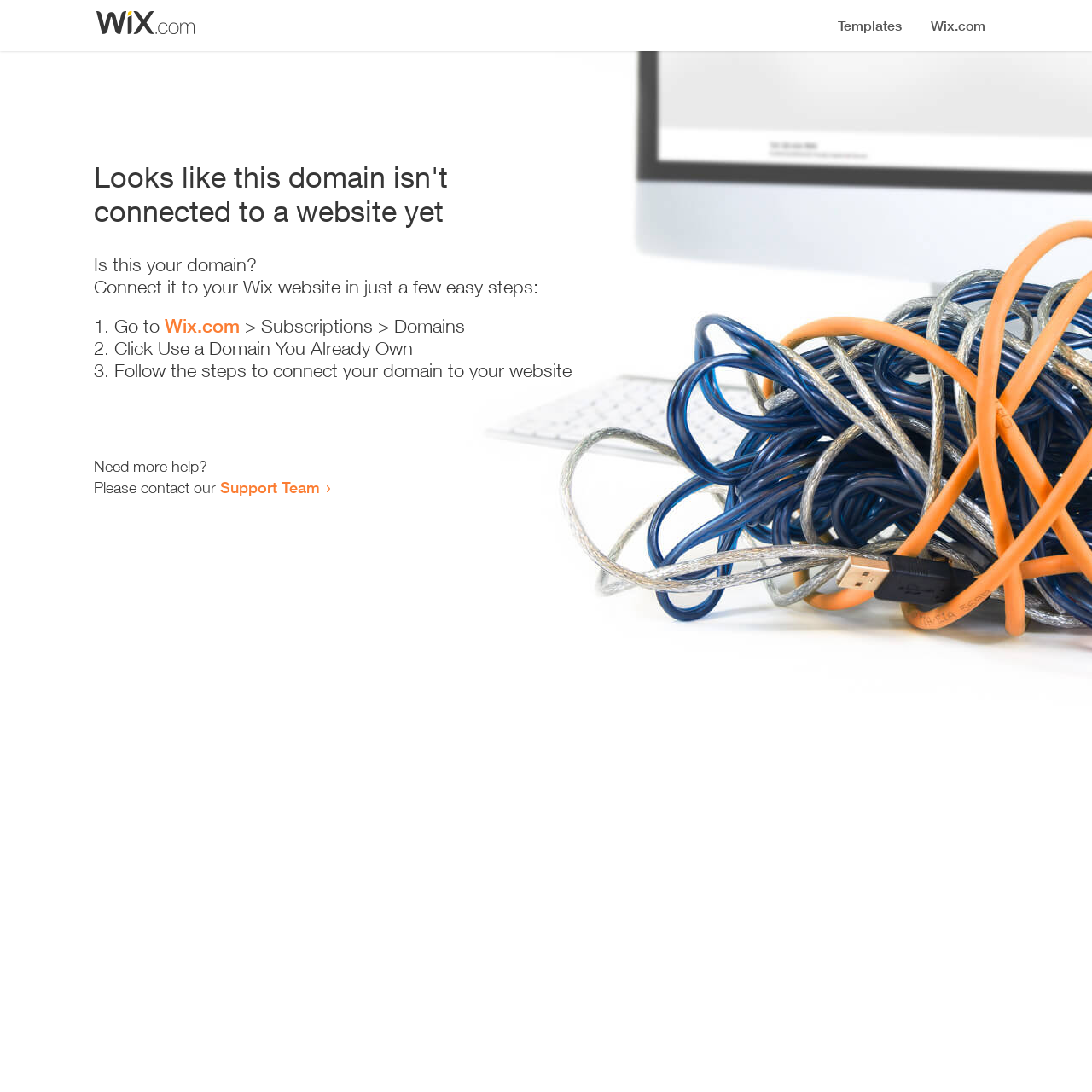What should I do first to connect my domain?
Please describe in detail the information shown in the image to answer the question.

The first step to connect the domain is to 'Go to Wix.com', as indicated by the link on the webpage.